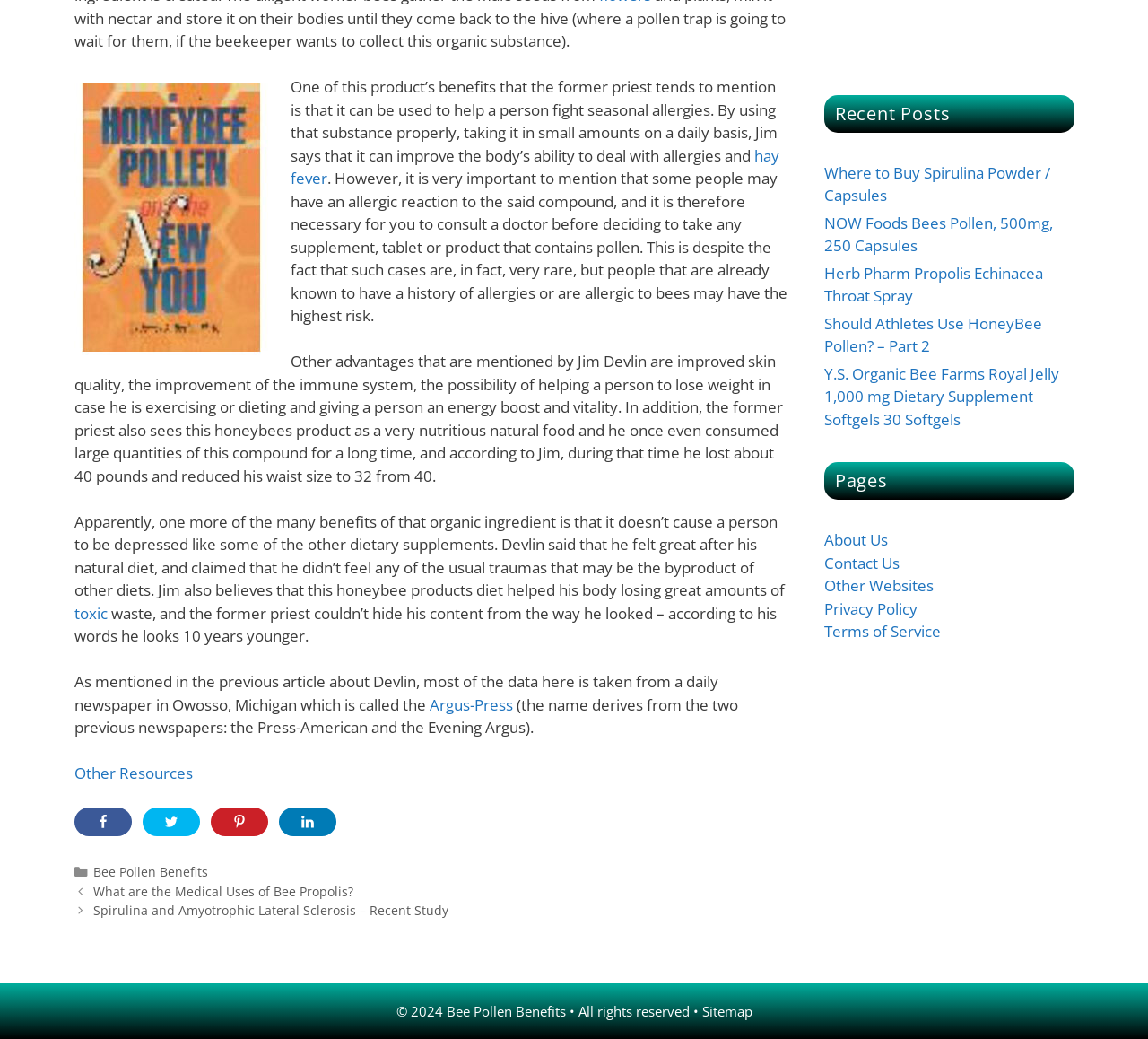Using the element description: "(4.9)", determine the bounding box coordinates for the specified UI element. The coordinates should be four float numbers between 0 and 1, [left, top, right, bottom].

None